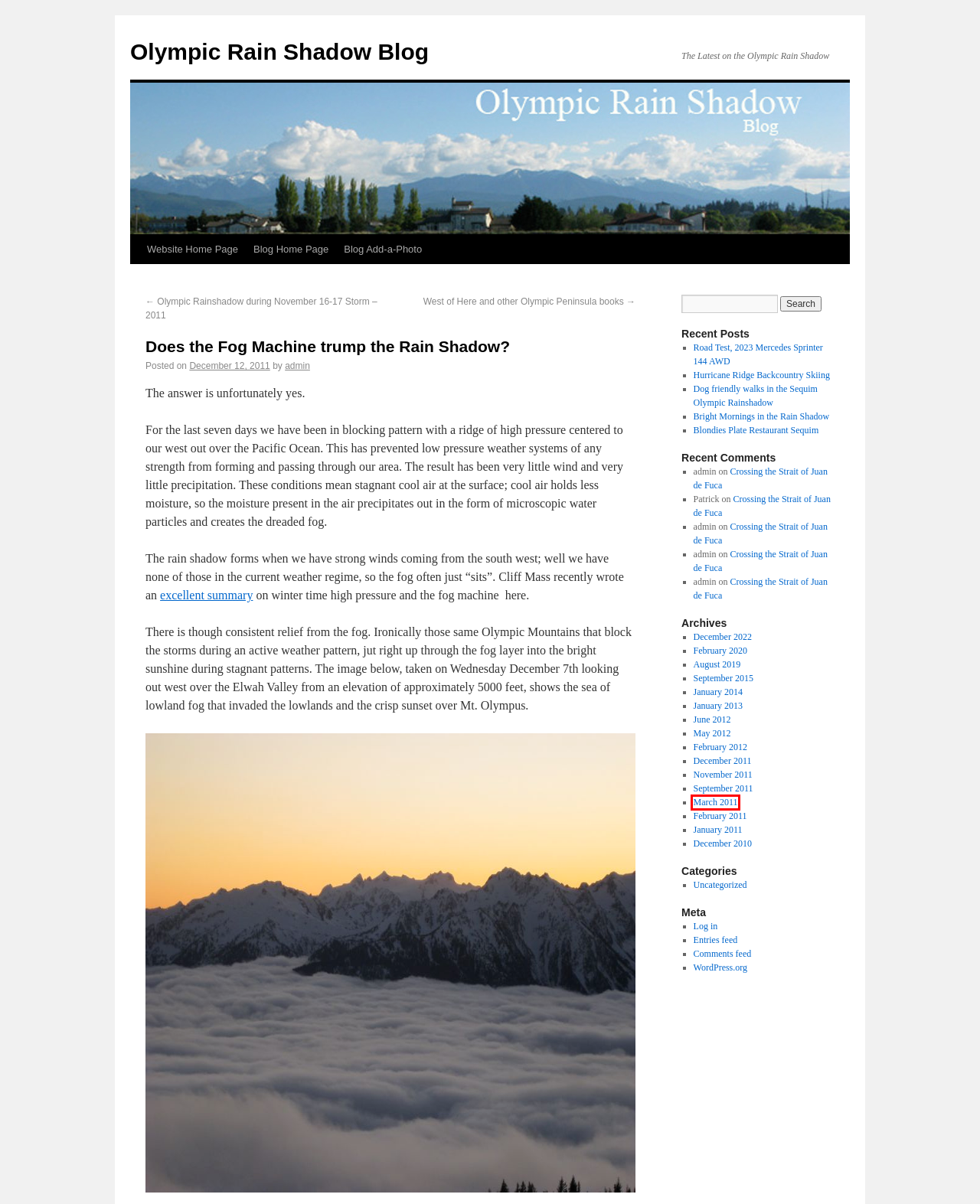Given a screenshot of a webpage with a red rectangle bounding box around a UI element, select the best matching webpage description for the new webpage that appears after clicking the highlighted element. The candidate descriptions are:
A. December | 2010 | Olympic Rain Shadow Blog
B. January | 2011 | Olympic Rain Shadow Blog
C. Dog friendly walks in the Sequim Olympic Rainshadow | Olympic Rain Shadow Blog
D. March | 2011 | Olympic Rain Shadow Blog
E. Olympic Rain Shadow Blog | The Latest on the Olympic Rain Shadow
F. August | 2019 | Olympic Rain Shadow Blog
G. Uncategorized | Olympic Rain Shadow Blog
H. September | 2011 | Olympic Rain Shadow Blog

D